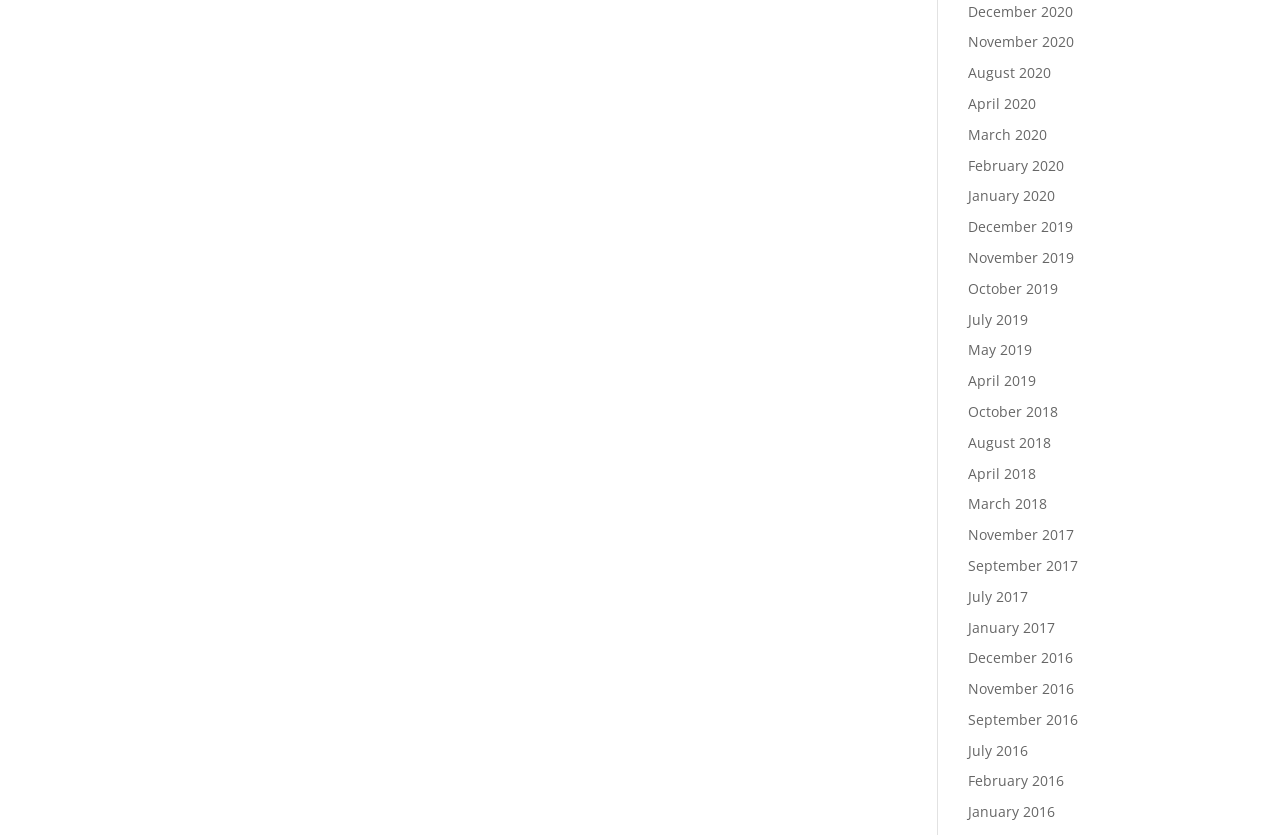Can you provide the bounding box coordinates for the element that should be clicked to implement the instruction: "check January 2017"?

[0.756, 0.74, 0.824, 0.762]